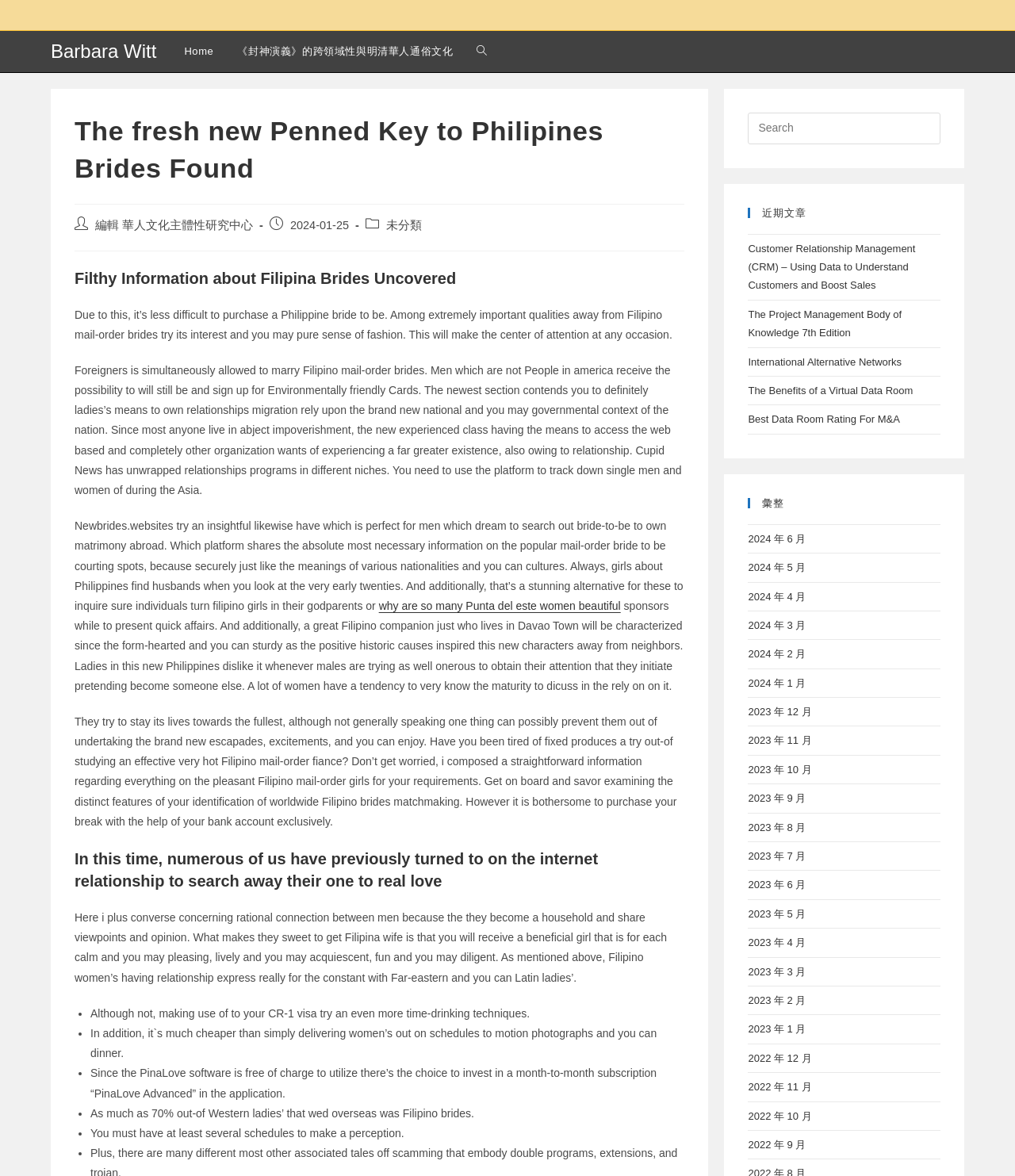Provide a brief response in the form of a single word or phrase:
What is the category of the post?

未分類